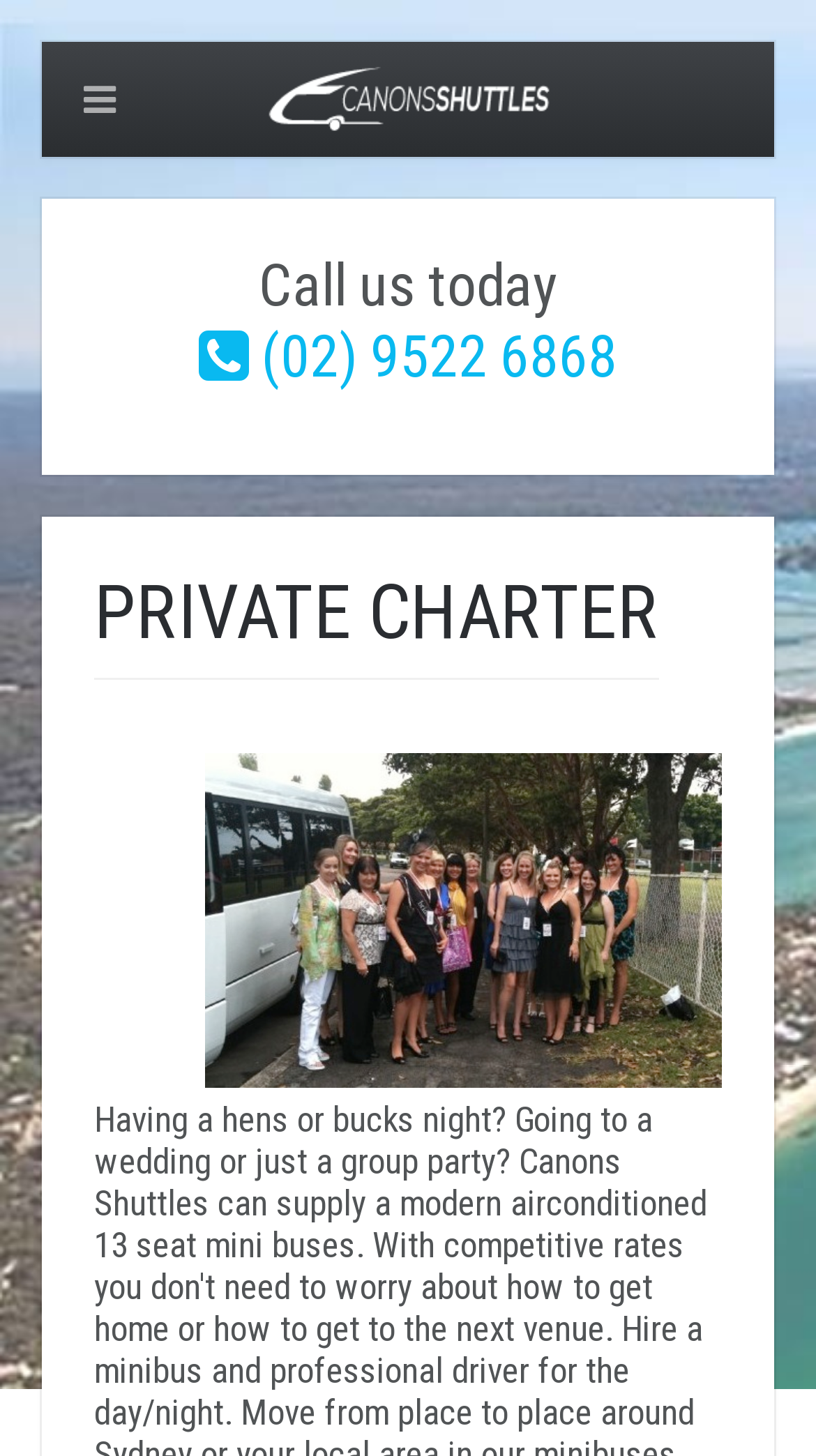Is there a logo on the webpage?
Answer with a single word or phrase, using the screenshot for reference.

Yes